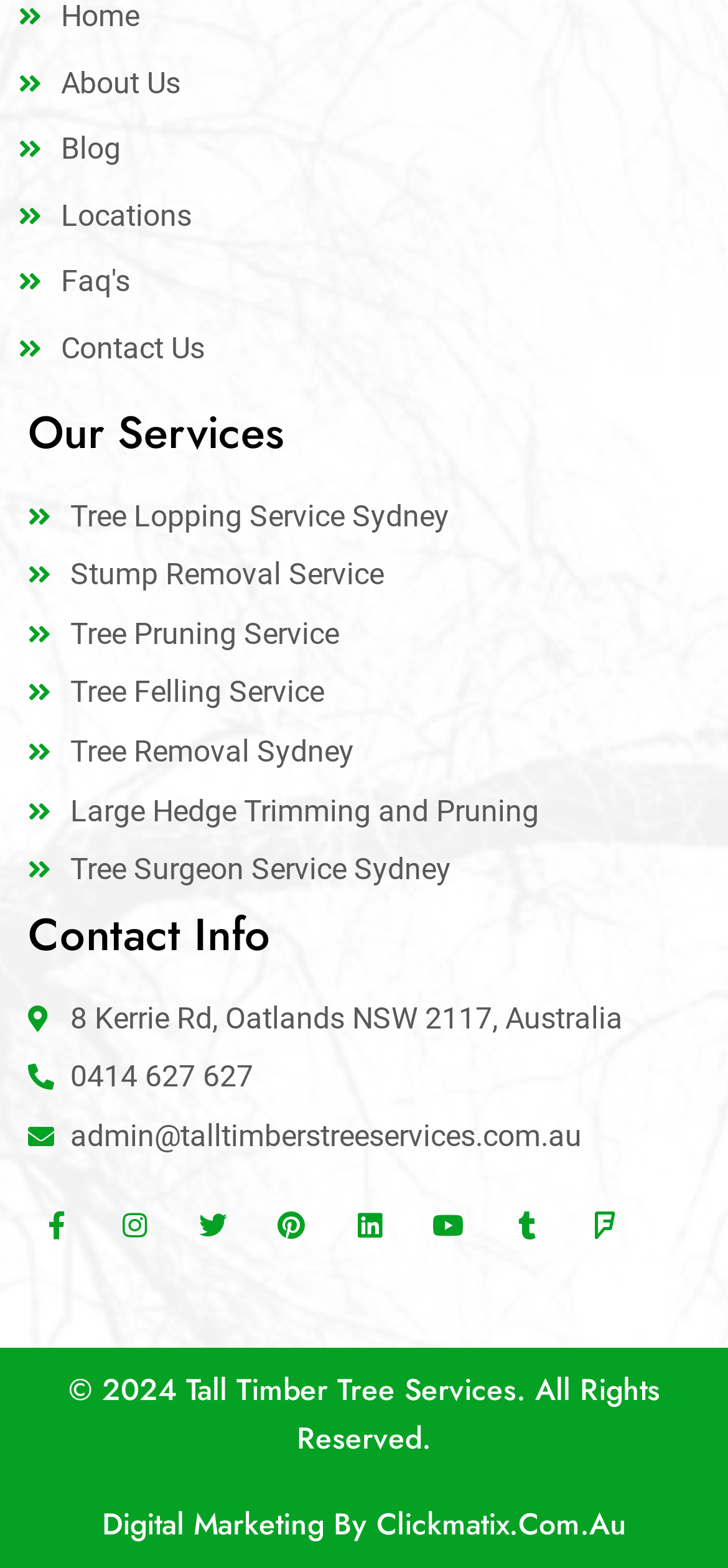Determine the bounding box coordinates for the area that should be clicked to carry out the following instruction: "View Tree Lopping Service Sydney".

[0.038, 0.314, 1.0, 0.344]